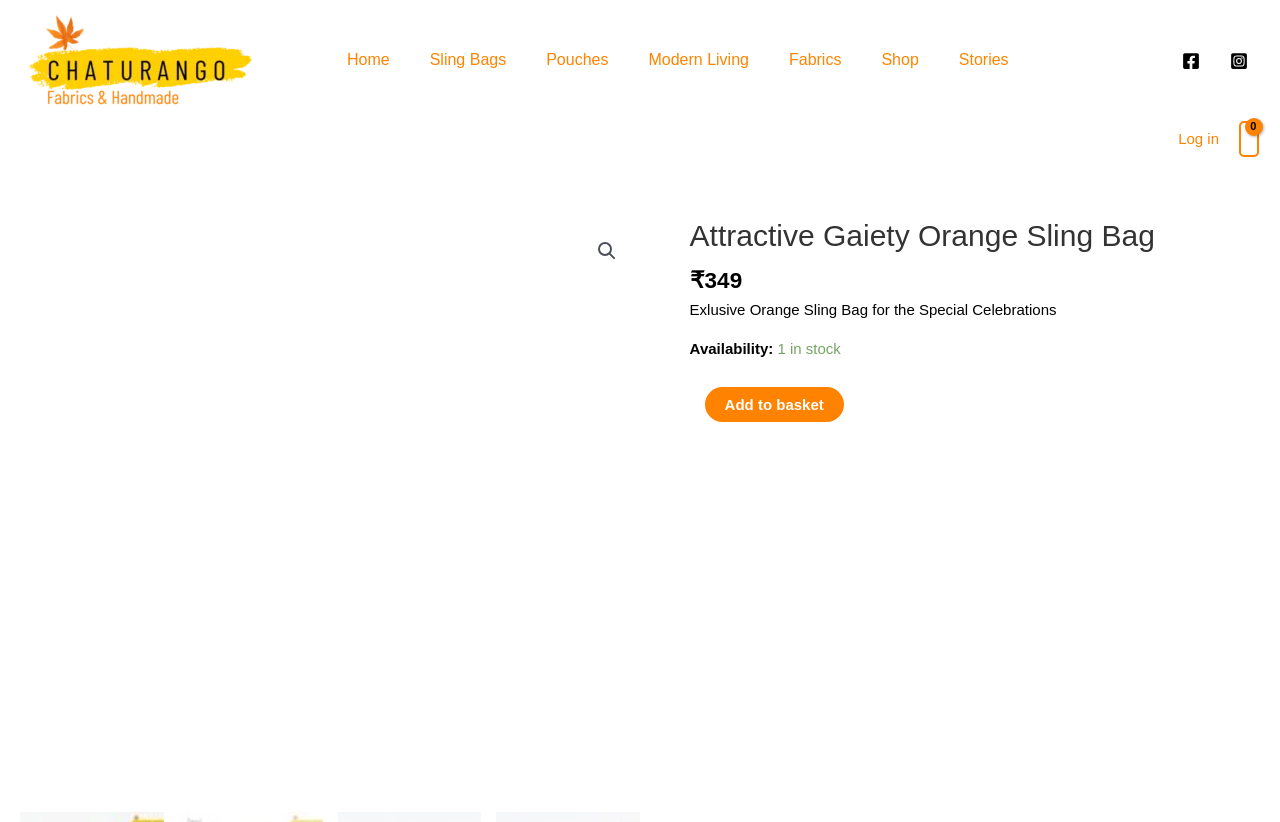Identify the bounding box coordinates for the region to click in order to carry out this instruction: "Go to Home". Provide the coordinates using four float numbers between 0 and 1, formatted as [left, top, right, bottom].

None